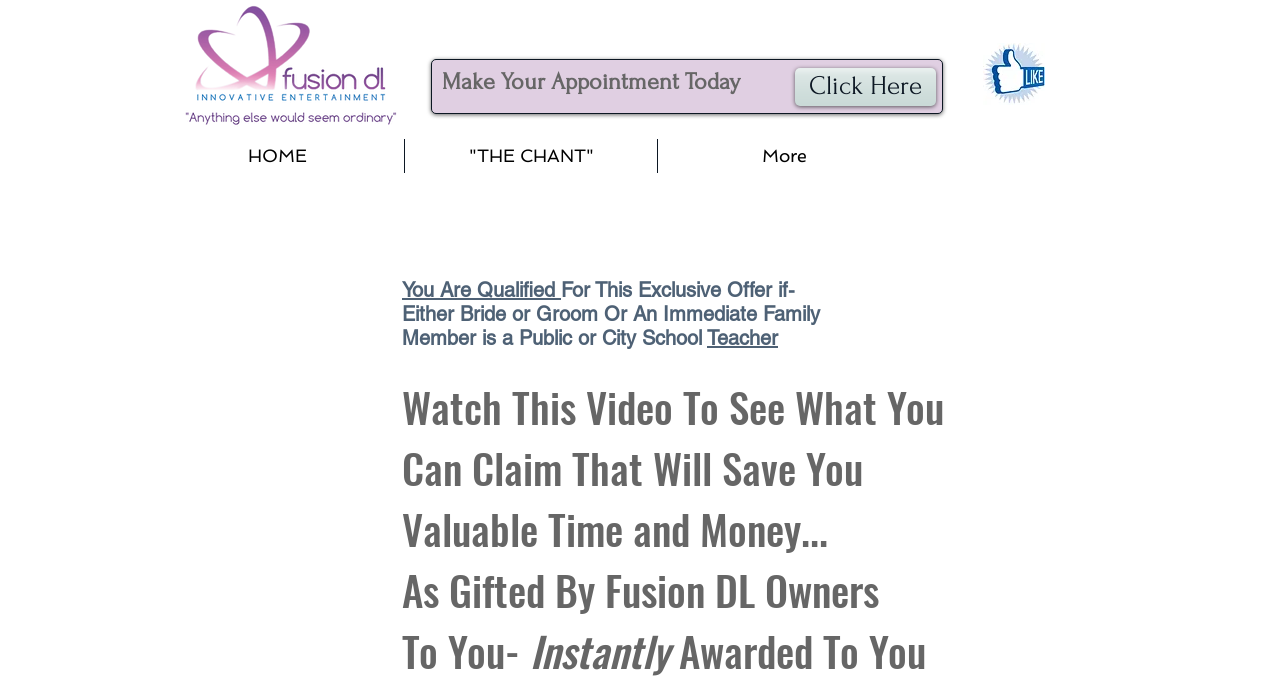Locate the bounding box coordinates for the element described below: "Click Here". The coordinates must be four float values between 0 and 1, formatted as [left, top, right, bottom].

[0.621, 0.1, 0.731, 0.156]